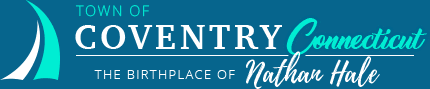Explain in detail what you see in the image.

This image displays the official logo of Coventry, Connecticut, featuring elegant typography that emphasizes the town's heritage. The design incorporates a stylized sailboat graphic on the left, symbolizing a connection to water and nature, which resonates with the town's lakes and aquatic ecosystems. The text reads "TOWN OF COVENTRY" prominently at the top, followed by the word "Connecticut" in a vibrant blue-green color that blends beautifully with the background. Below, the phrase "THE BIRTHPLACE OF Nathan Hale" is presented in a delicate, cursive font, honoring this historic figure famously known for his patriotism. This logo encapsulates the town's identity and highlights its rich history and geographical significance.